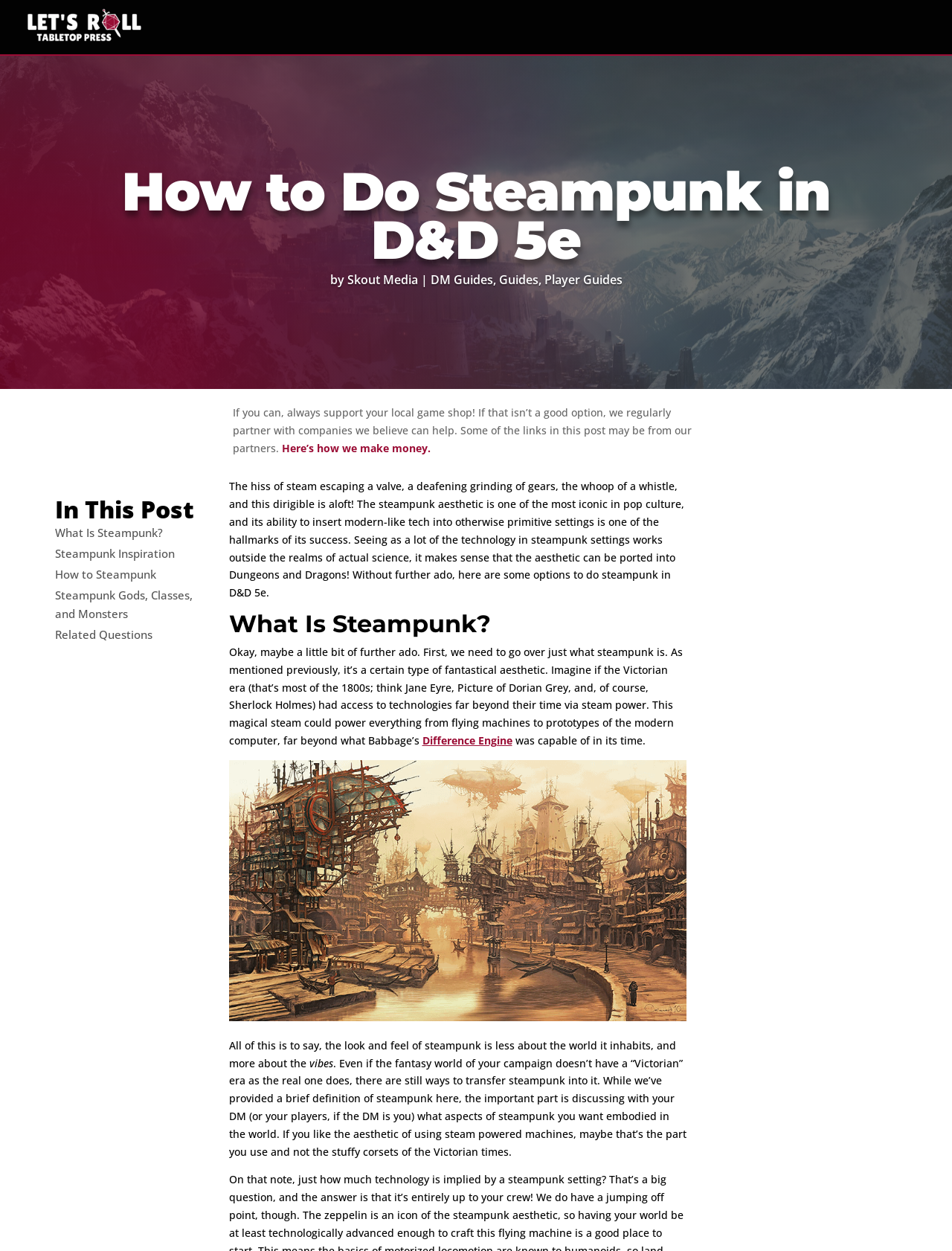What is the purpose of the steam in steampunk settings?
Answer with a single word or phrase, using the screenshot for reference.

Powering machines